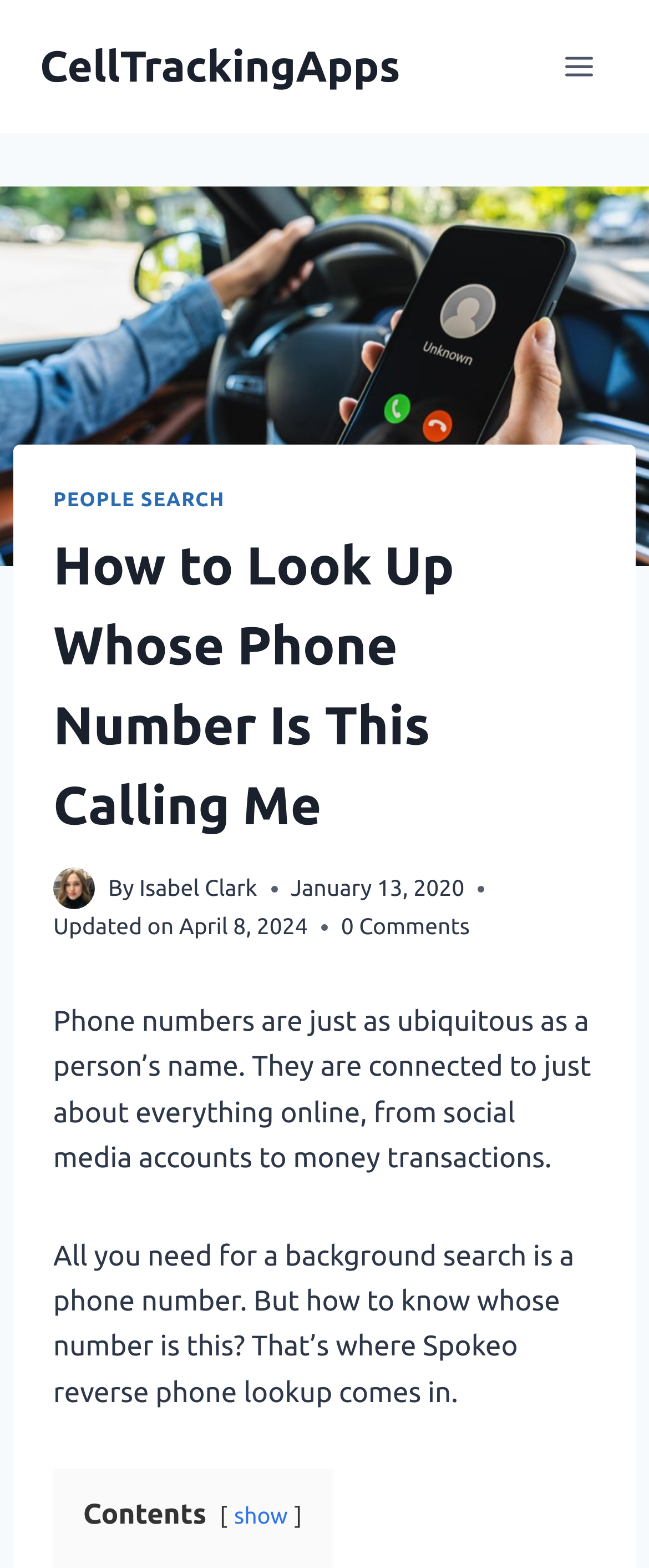Locate the UI element that matches the description aria-label="Author image" in the webpage screenshot. Return the bounding box coordinates in the format (top-left x, top-left y, bottom-right x, bottom-right y), with values ranging from 0 to 1.

[0.082, 0.554, 0.146, 0.58]